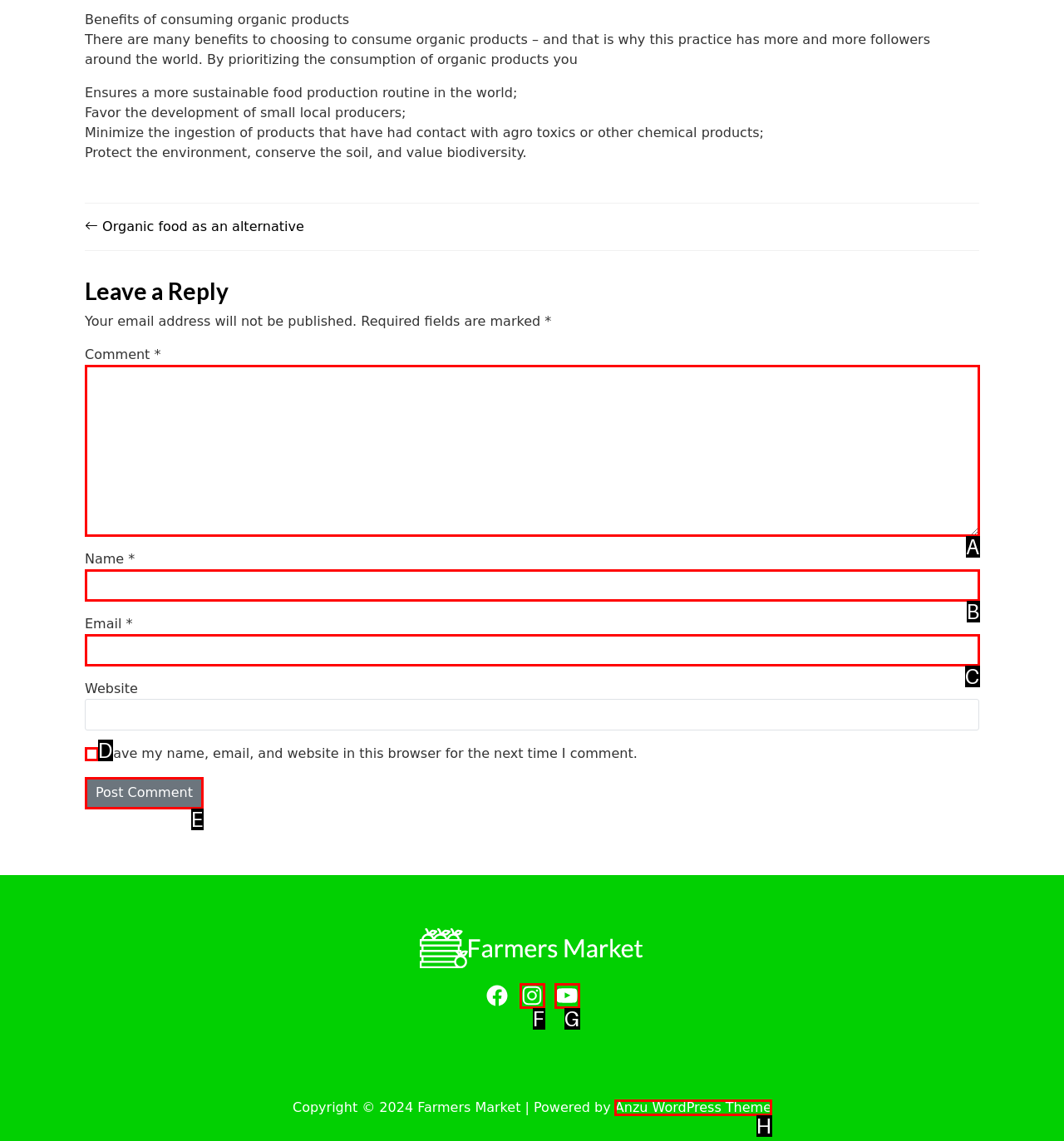Tell me which one HTML element I should click to complete the following task: Click on the 'Post Comment' button Answer with the option's letter from the given choices directly.

E